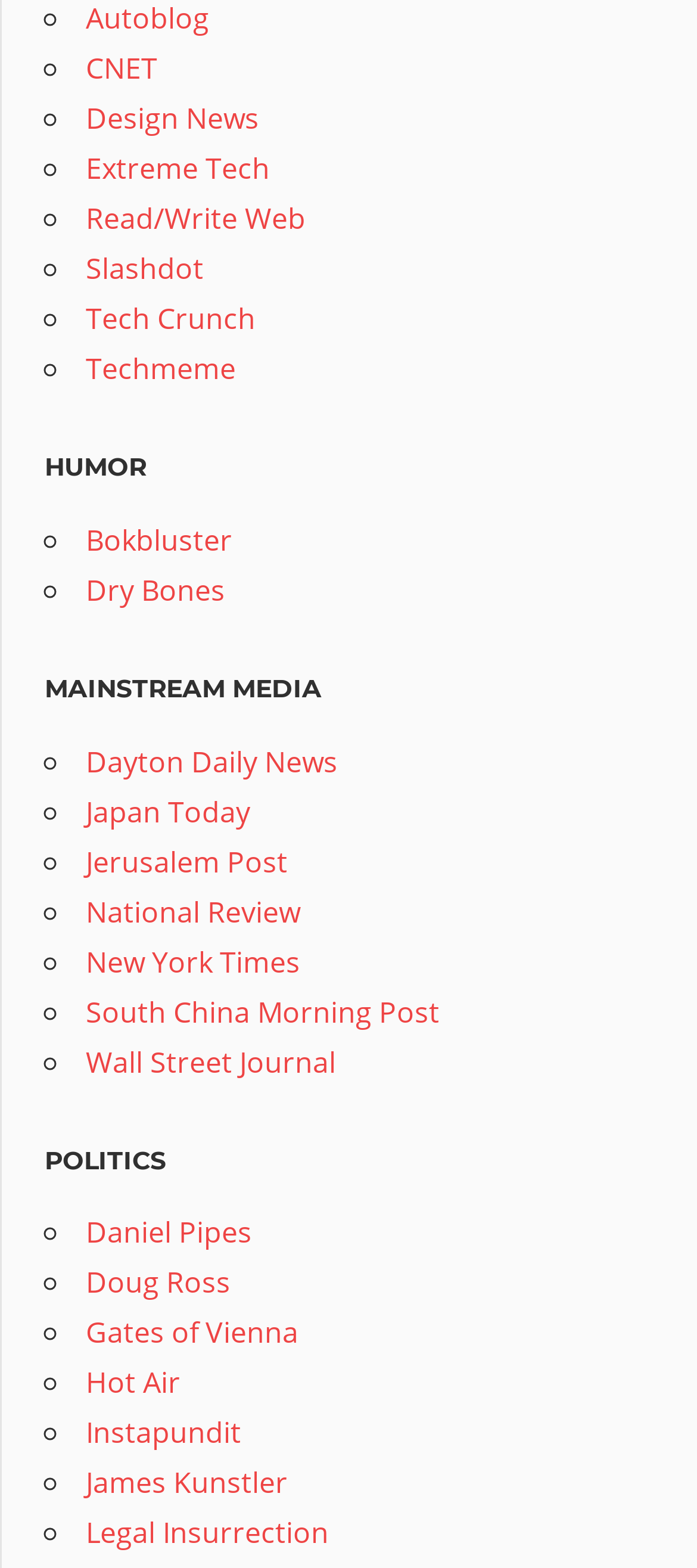Locate the bounding box coordinates of the region to be clicked to comply with the following instruction: "read humor articles". The coordinates must be four float numbers between 0 and 1, in the form [left, top, right, bottom].

[0.064, 0.288, 0.938, 0.31]